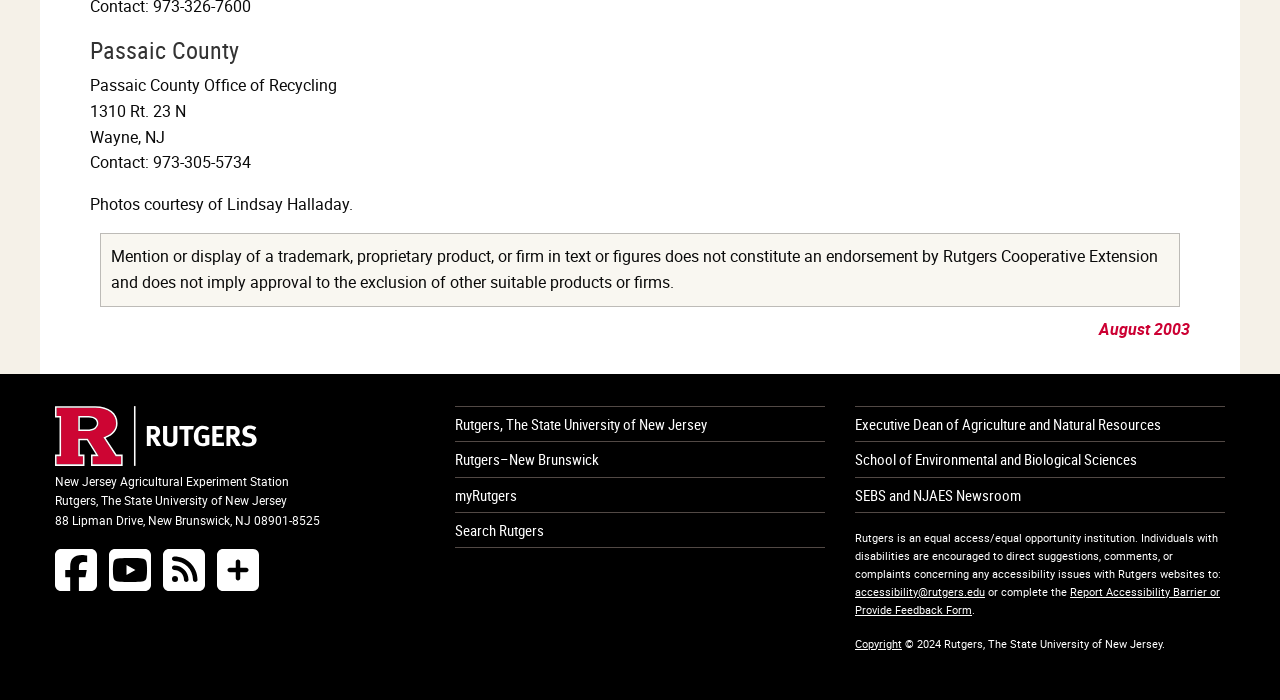Please identify the coordinates of the bounding box that should be clicked to fulfill this instruction: "Enter your first name in the input field".

None